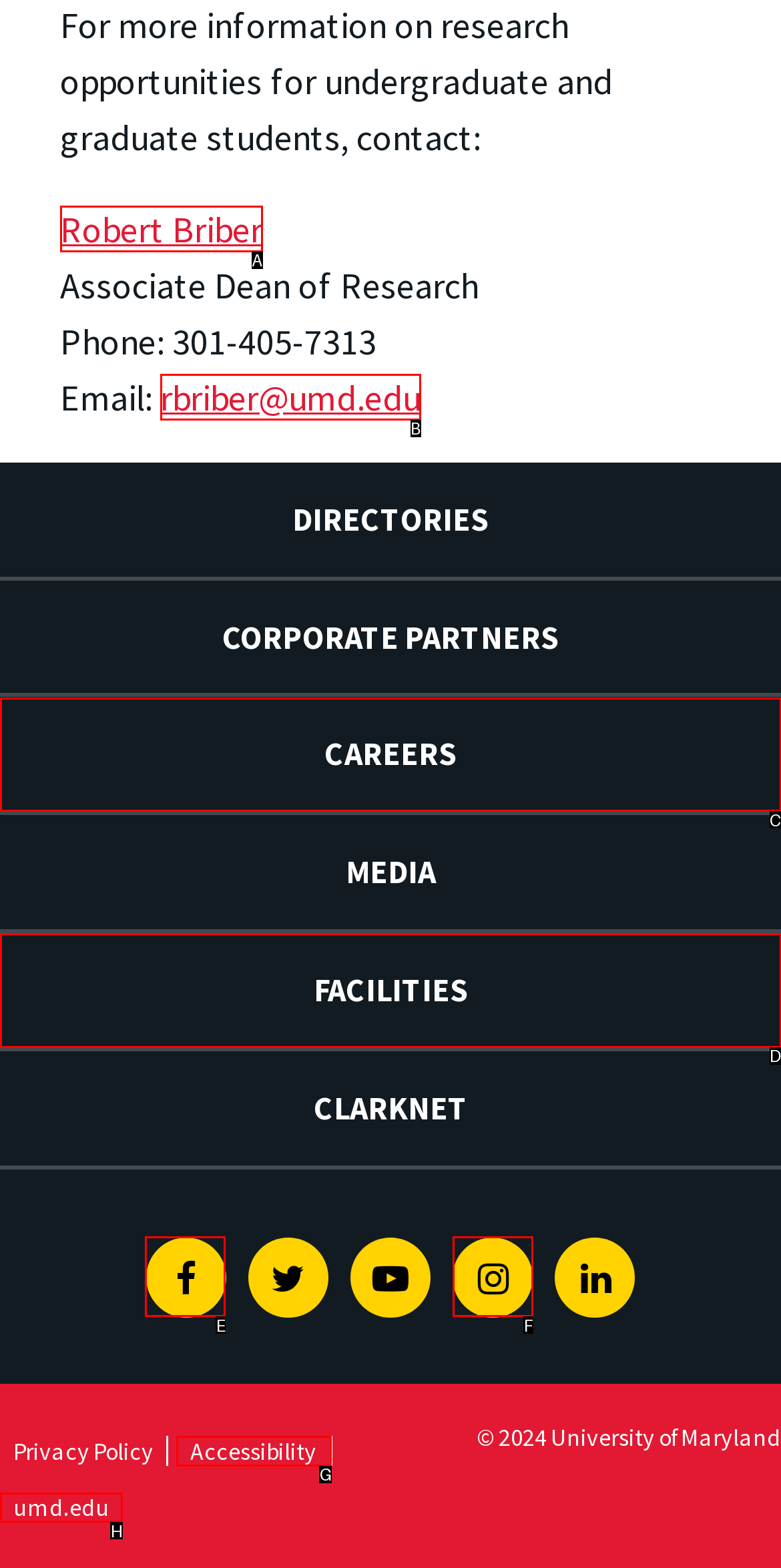Given the task: Go to University of Maryland website, tell me which HTML element to click on.
Answer with the letter of the correct option from the given choices.

H